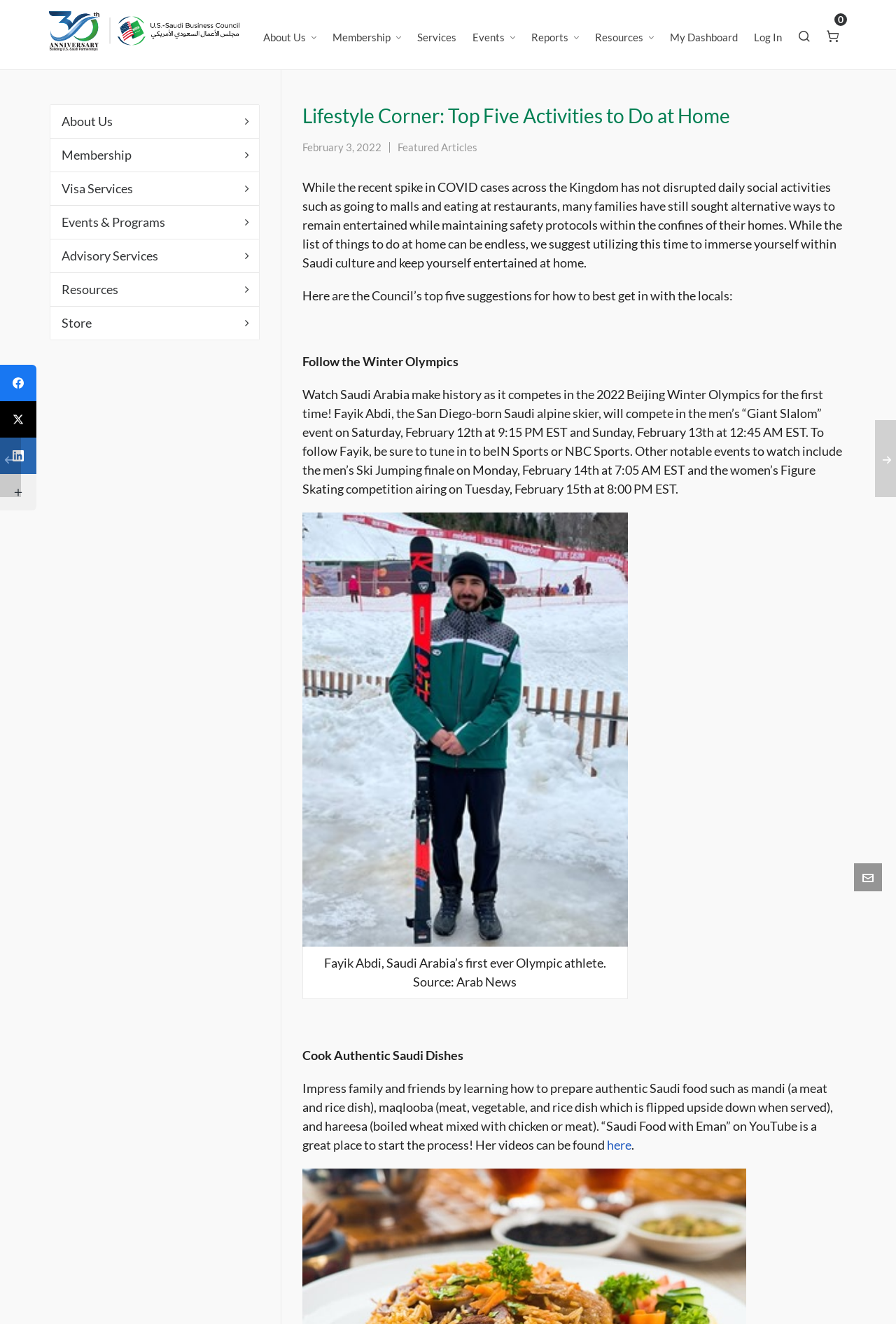Can you extract the headline from the webpage for me?

Lifestyle Corner: Top Five Activities to Do at Home